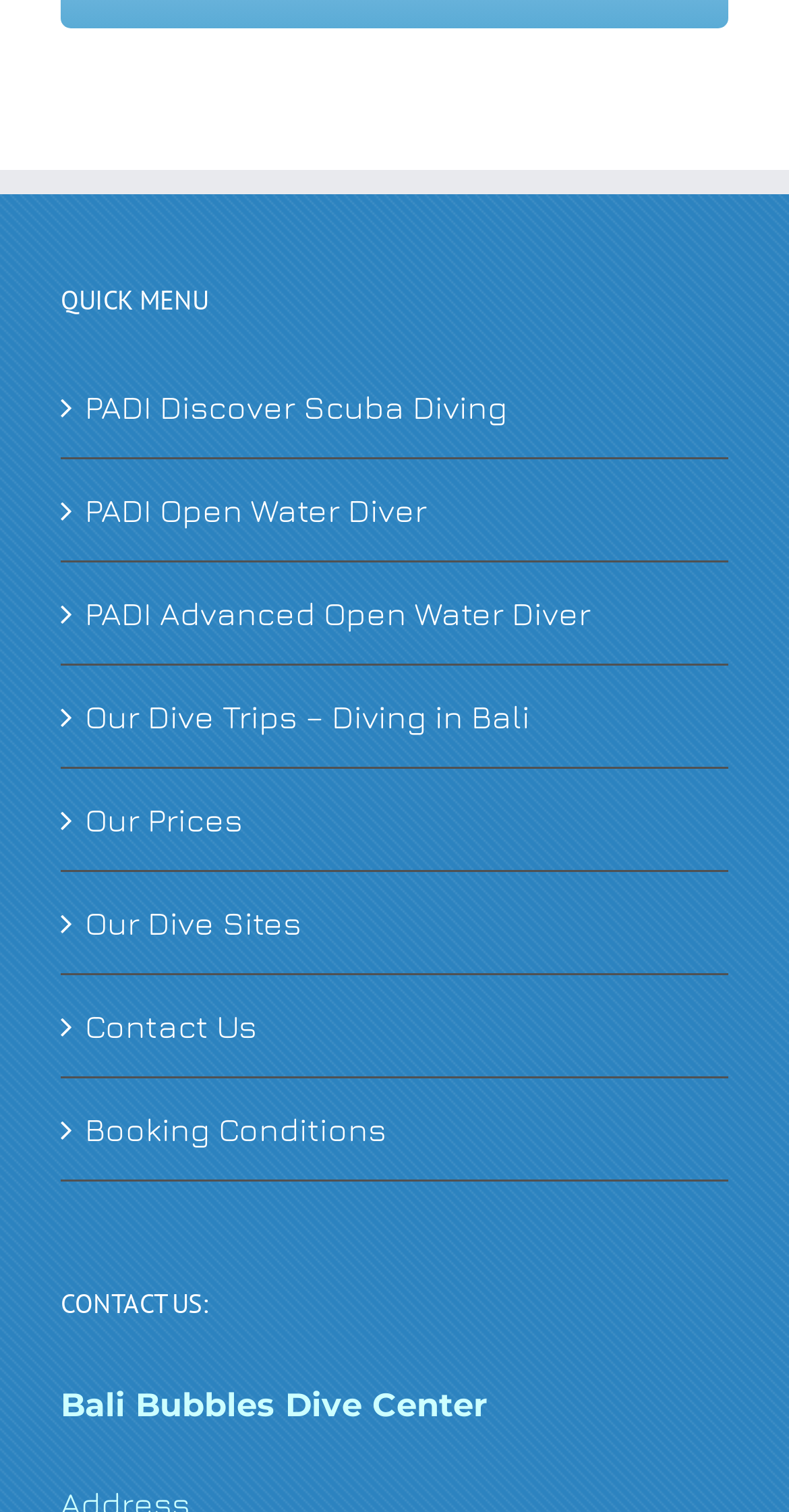What is the first dive course listed?
Refer to the image and respond with a one-word or short-phrase answer.

PADI Discover Scuba Diving